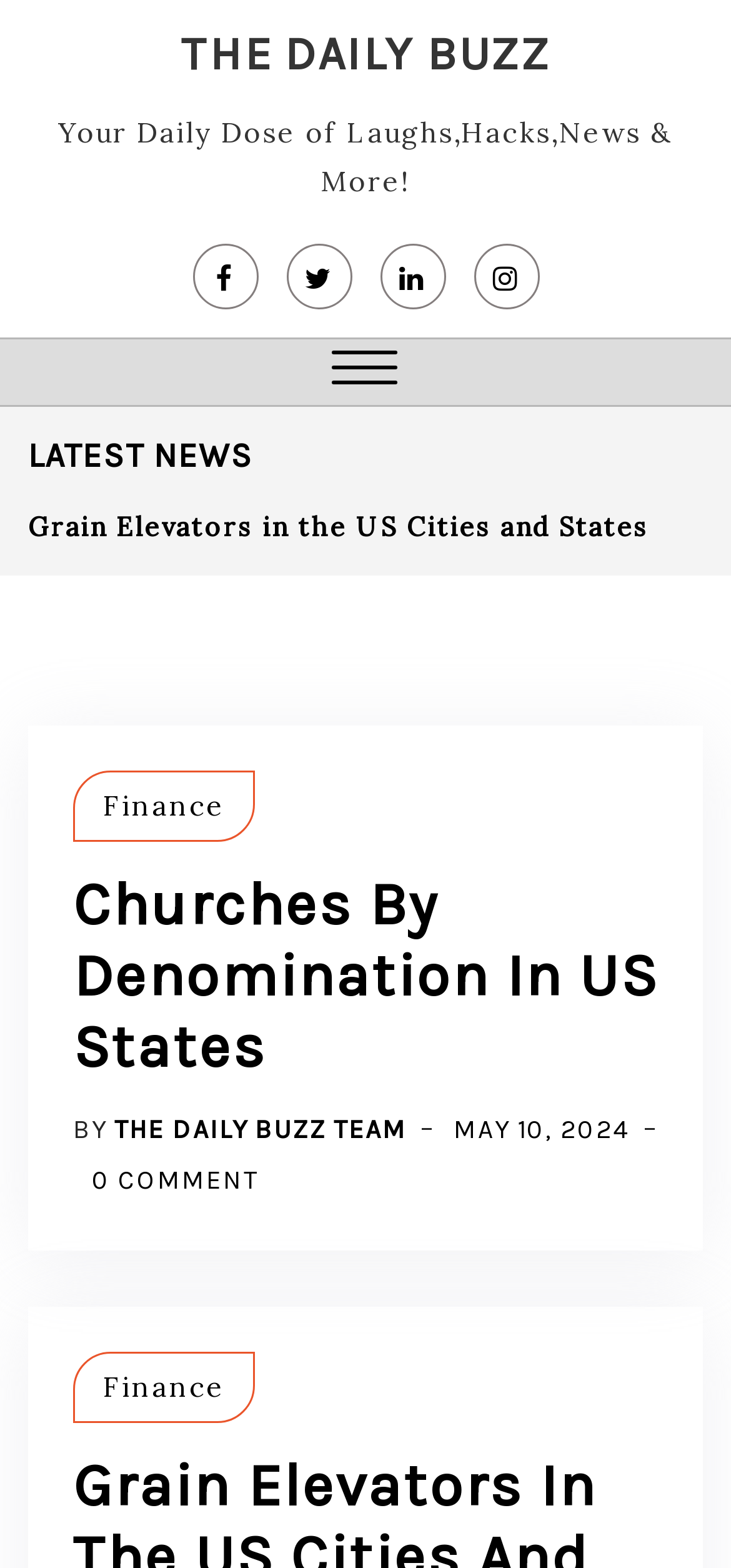Find the headline of the webpage and generate its text content.

THE DAILY BUZZ